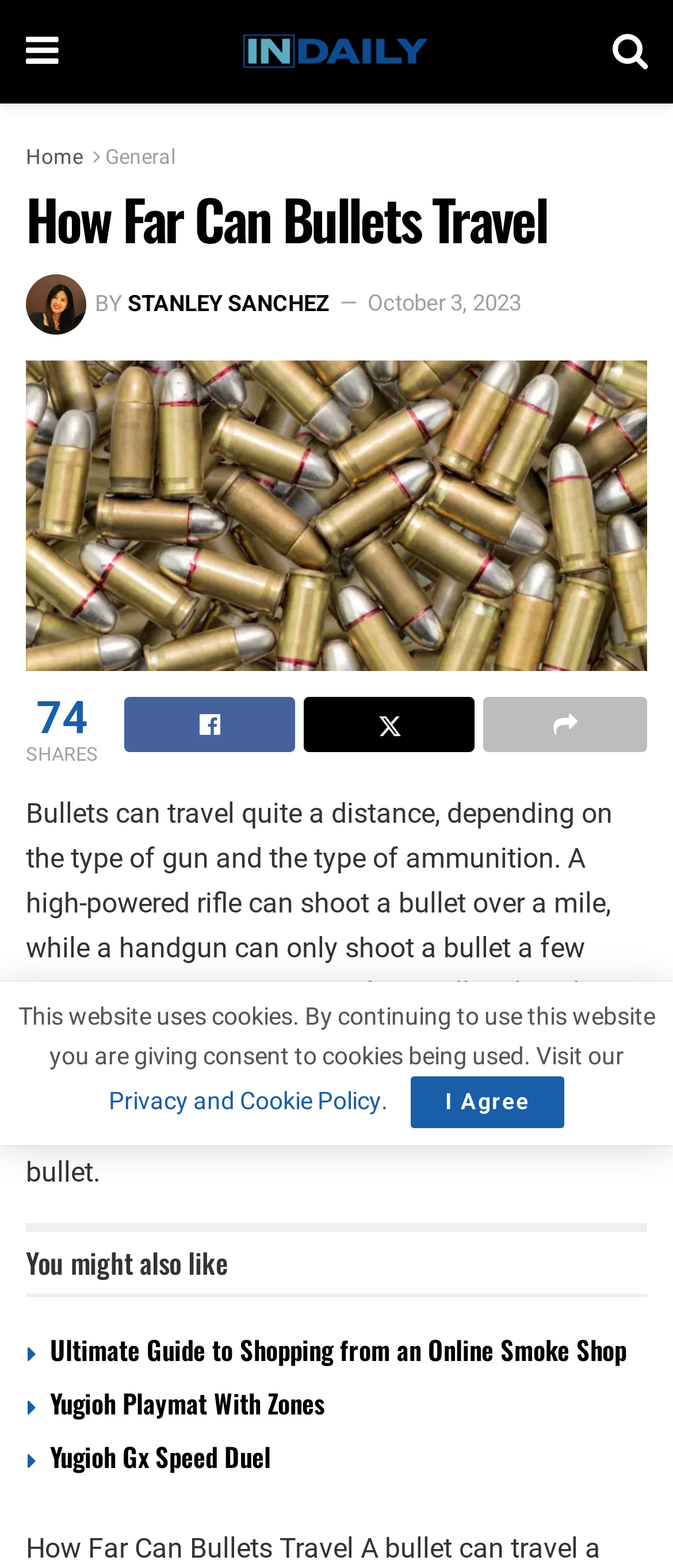Provide a one-word or short-phrase answer to the question:
How many shares does the article have?

74